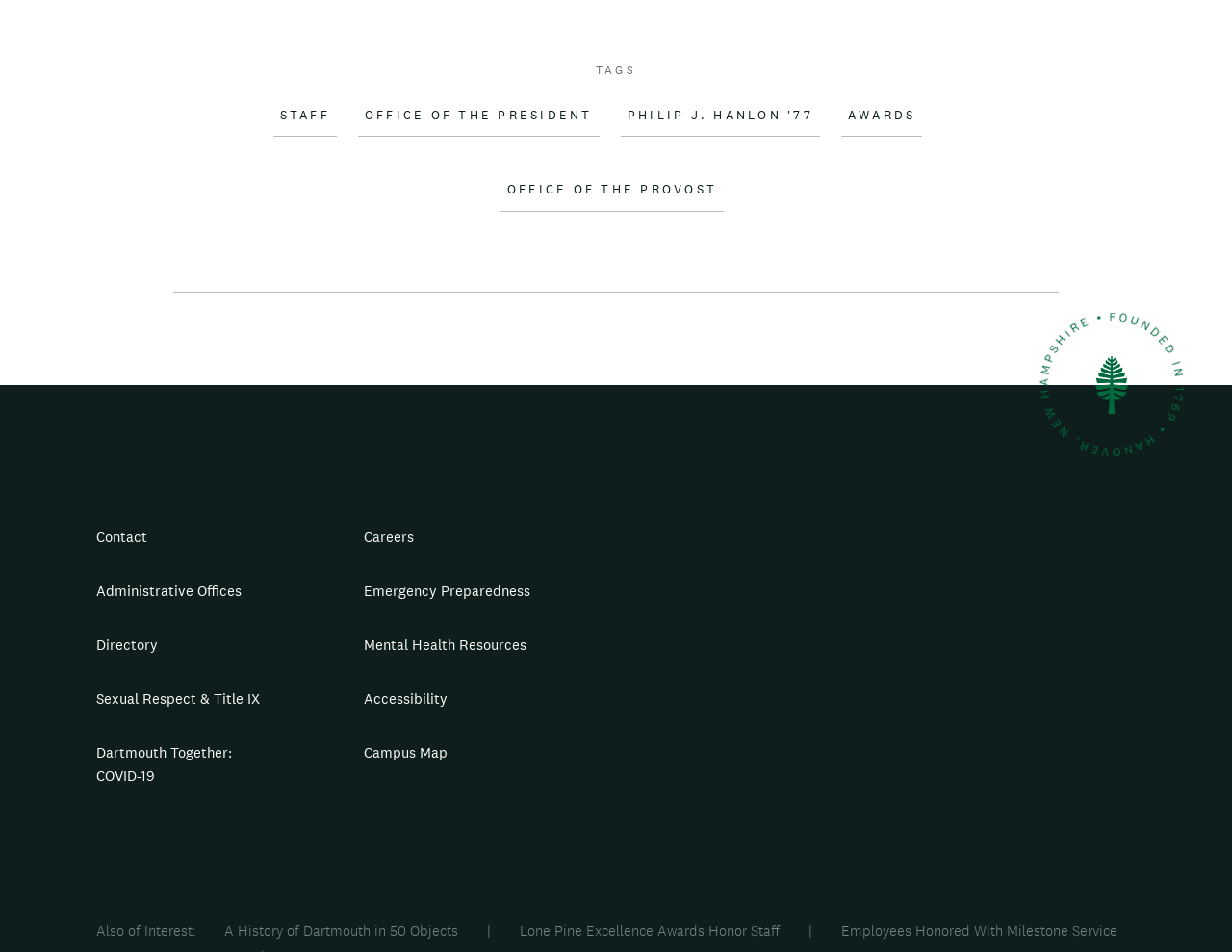Highlight the bounding box coordinates of the element you need to click to perform the following instruction: "Learn about 'Giving'."

[0.562, 0.595, 0.922, 0.623]